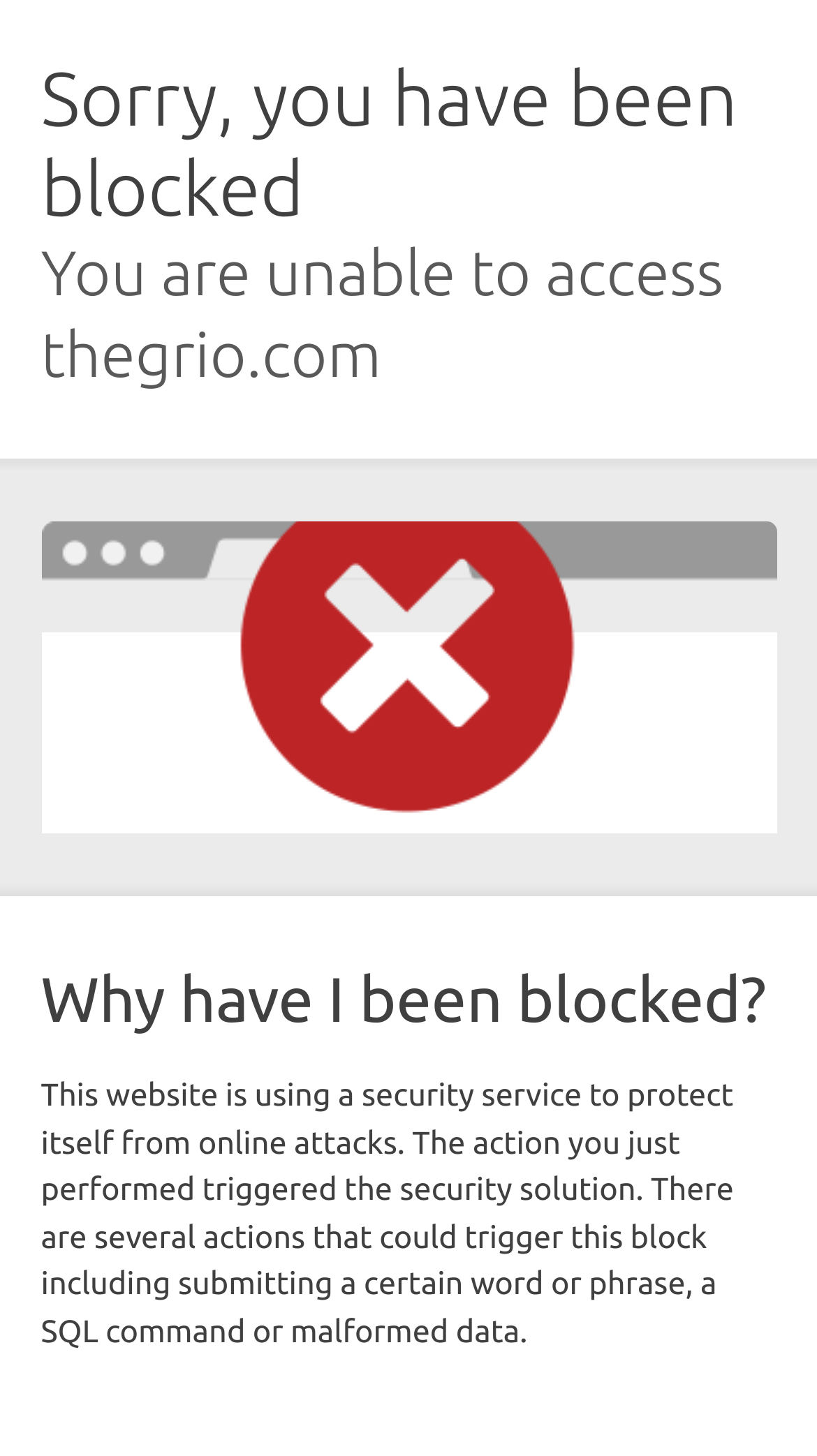Please locate and generate the primary heading on this webpage.

Sorry, you have been blocked